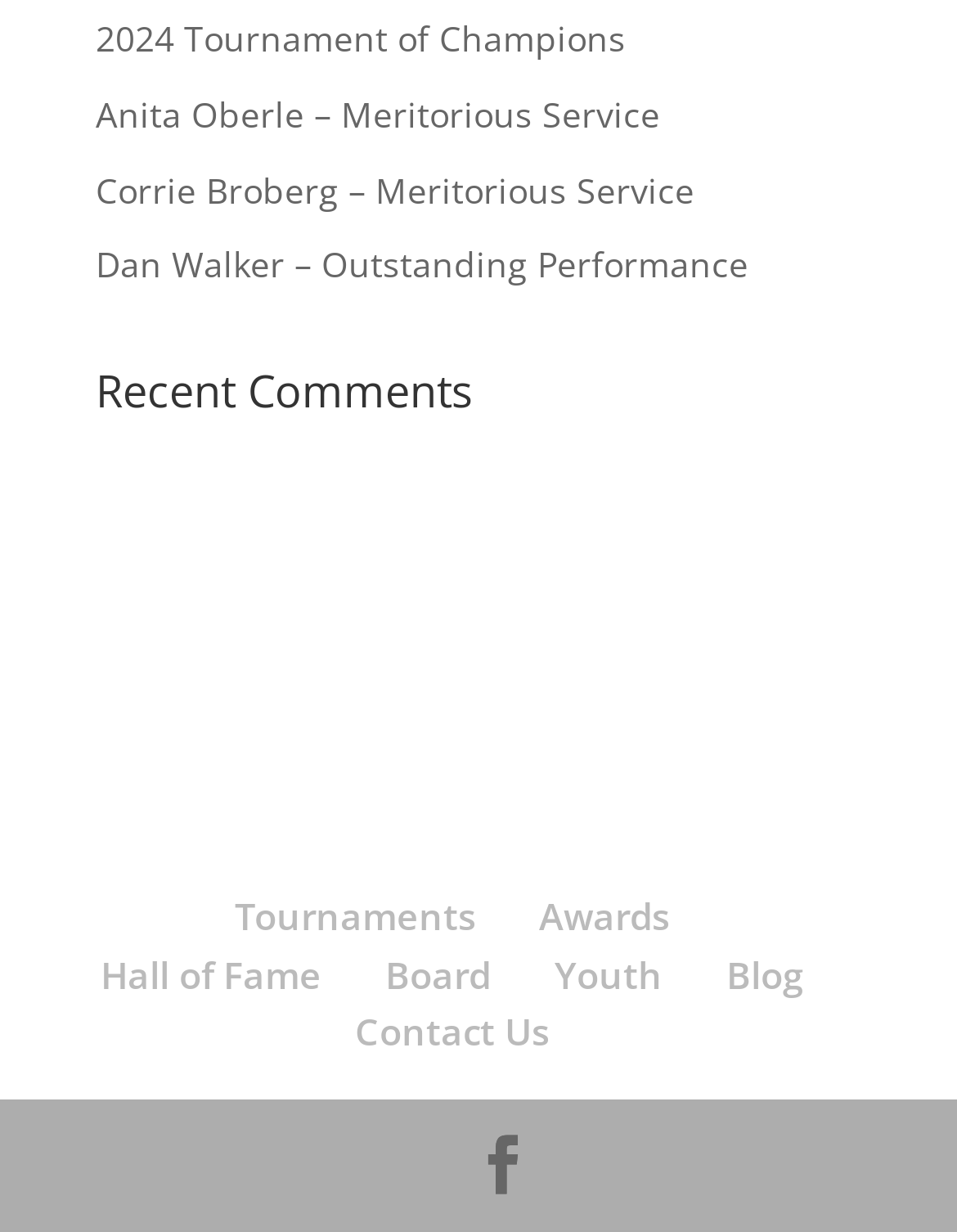Using the provided element description, identify the bounding box coordinates as (top-left x, top-left y, bottom-right x, bottom-right y). Ensure all values are between 0 and 1. Description: Contact Us

[0.371, 0.818, 0.573, 0.857]